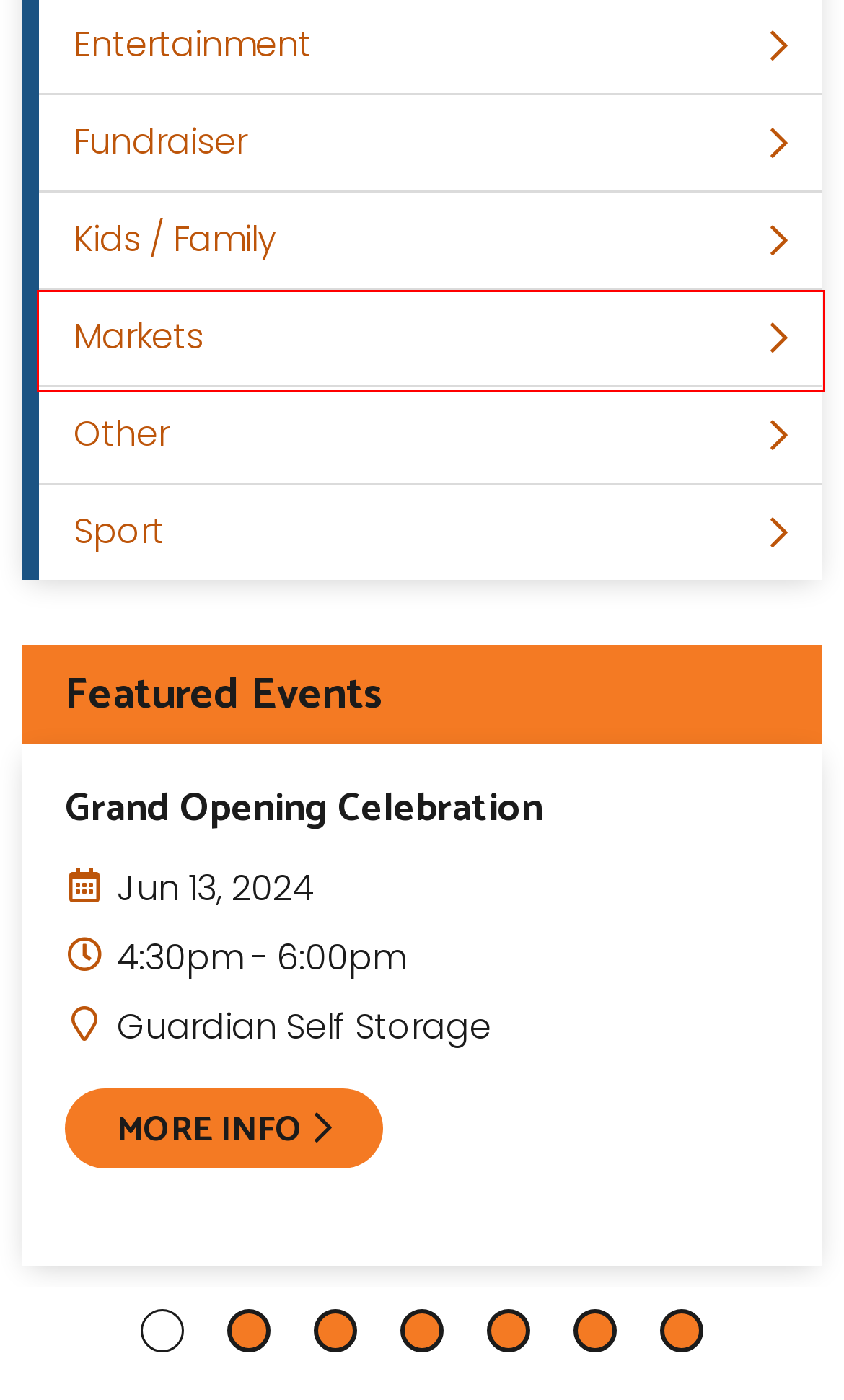Review the screenshot of a webpage which includes a red bounding box around an element. Select the description that best fits the new webpage once the element in the bounding box is clicked. Here are the candidates:
A. Grand Opening Celebration - Englewood Chamber
B. Events for Children and Teenager in Englewood FL
C. Grand Re-Opening Celebration - Englewood Chamber
D. Entertainment Archives - Englewood Chamber
E. Community Events in Englewood FL
F. Membership Benefits - Englewood Chamber
G. Markets in Englewood FL
H. Sport Events in Englewood FL

G